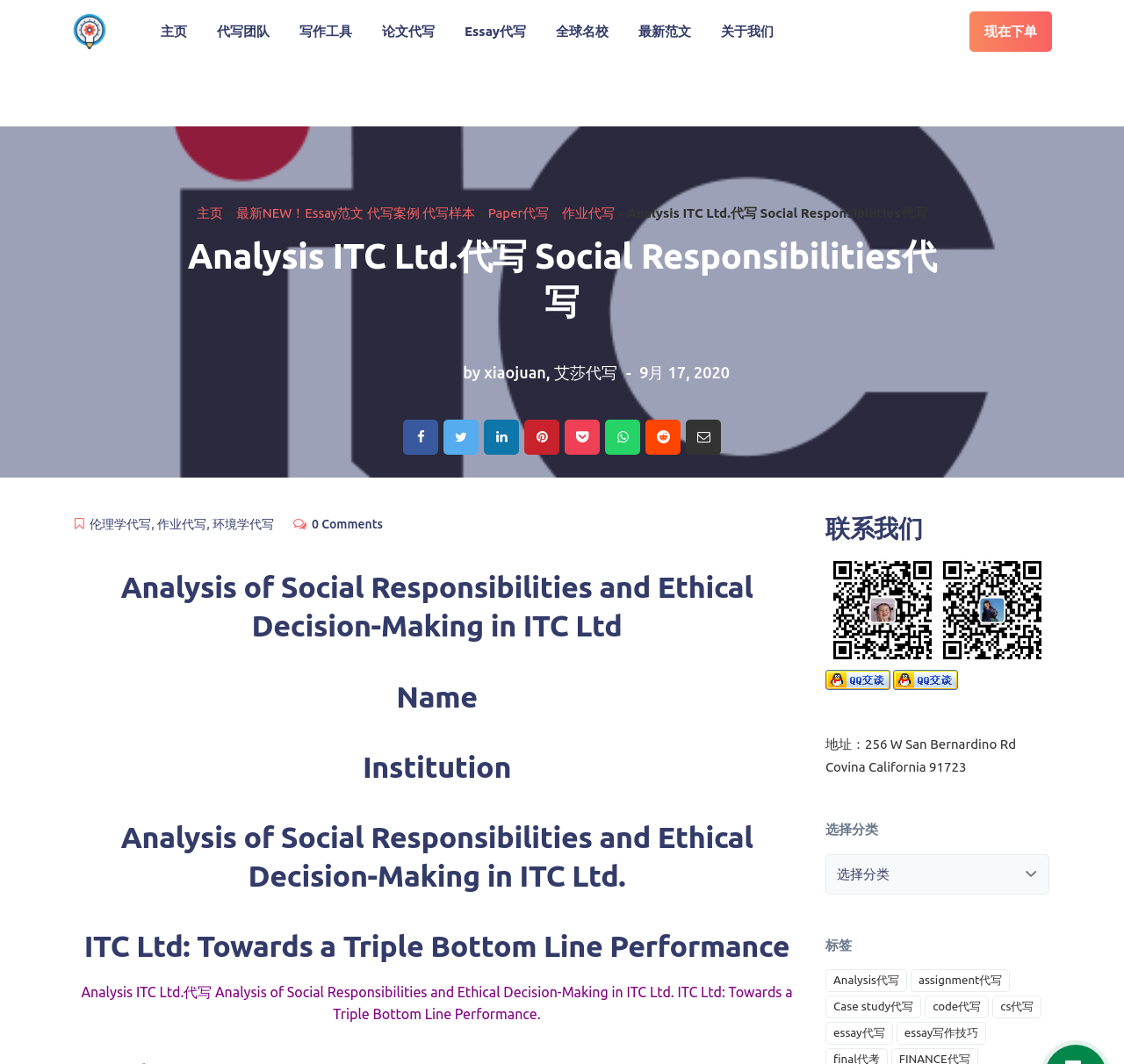Identify the bounding box coordinates for the UI element that matches this description: "Case study代写".

[0.734, 0.936, 0.82, 0.957]